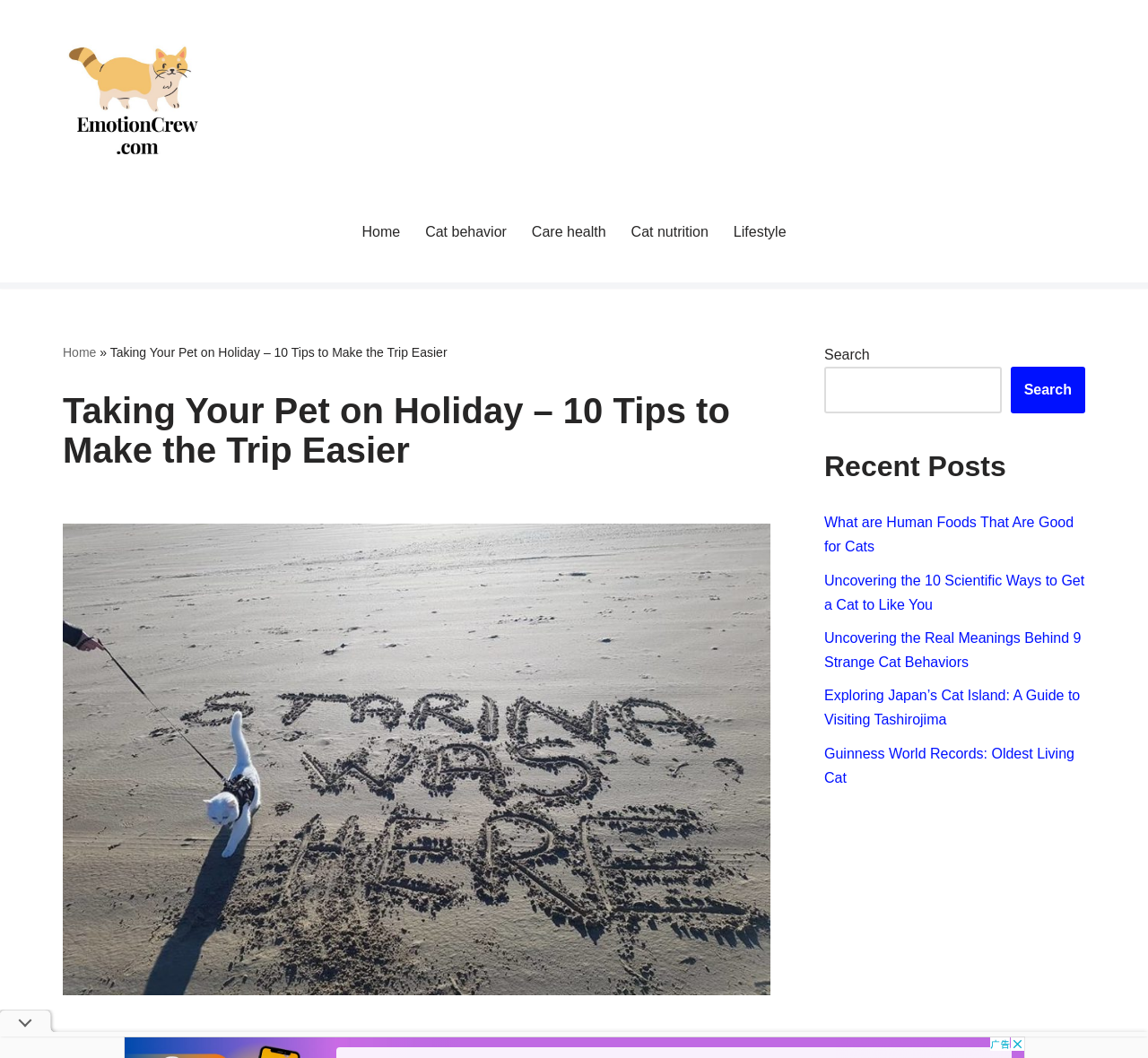Locate the bounding box coordinates of the element that needs to be clicked to carry out the instruction: "Go to the home page". The coordinates should be given as four float numbers ranging from 0 to 1, i.e., [left, top, right, bottom].

[0.315, 0.208, 0.349, 0.23]